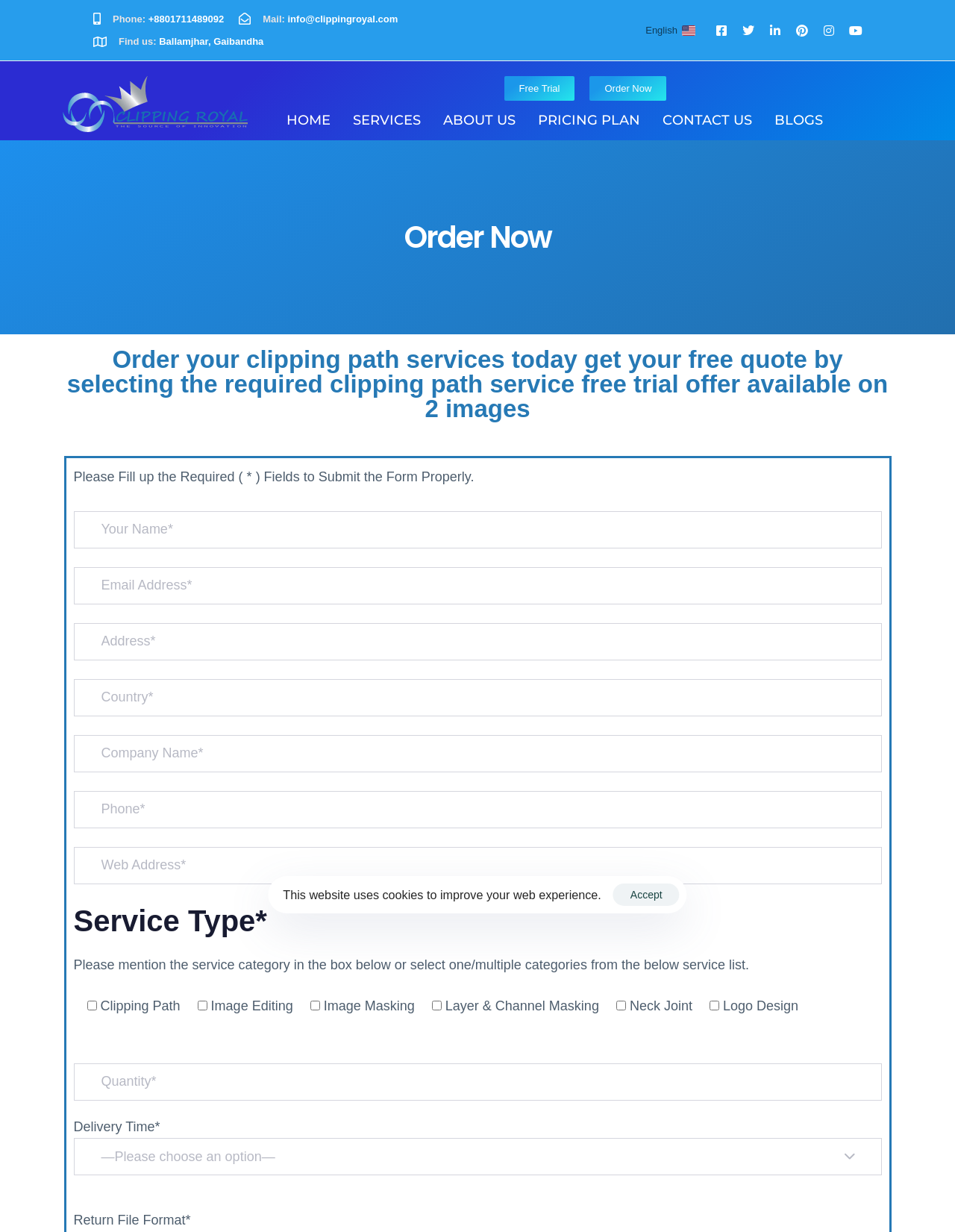Answer the question with a single word or phrase: 
What is the purpose of the 'Quantity*' field in the form?

to input quantity